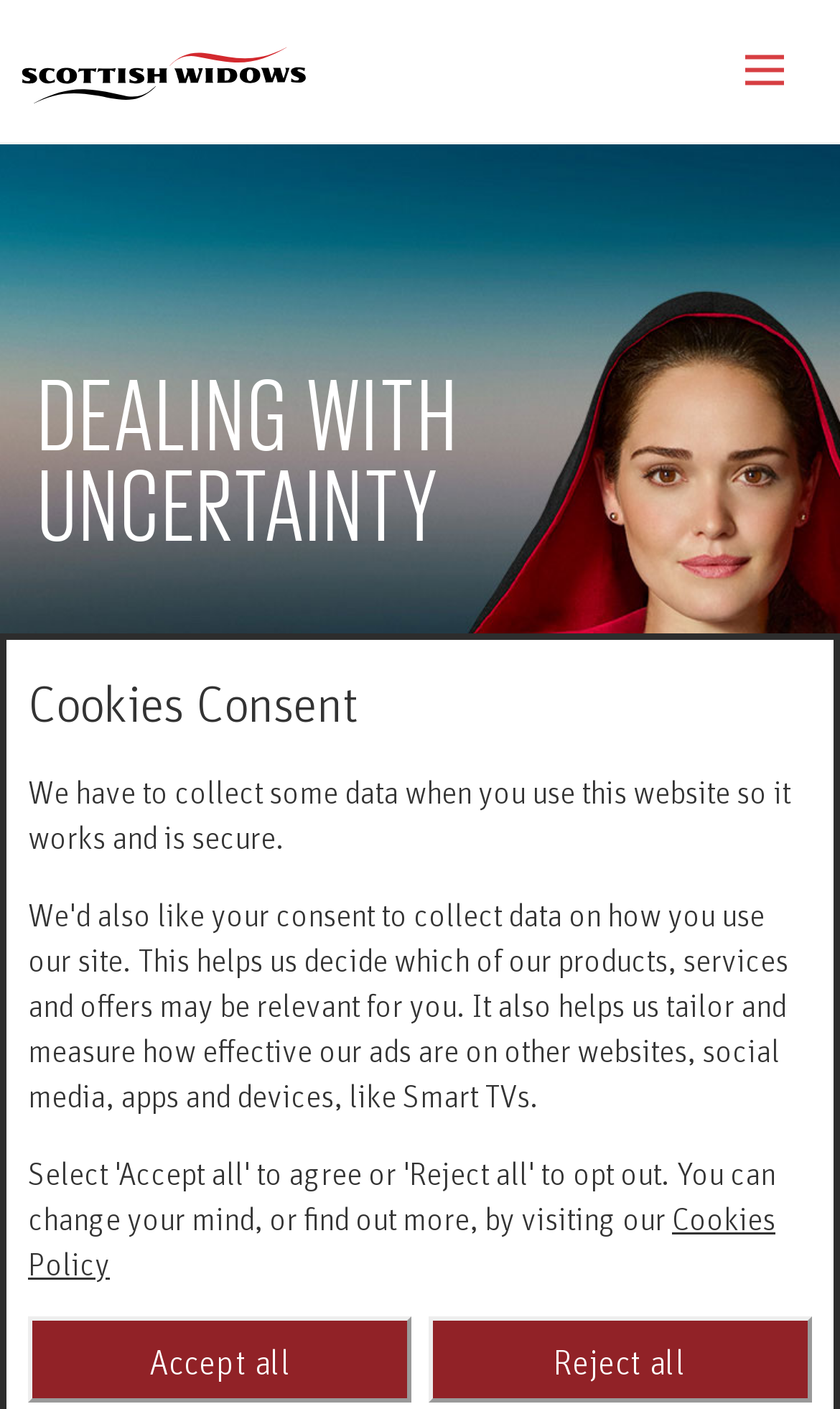What is the purpose of this webpage?
Please provide a single word or phrase as your answer based on the screenshot.

Support during uncertainty